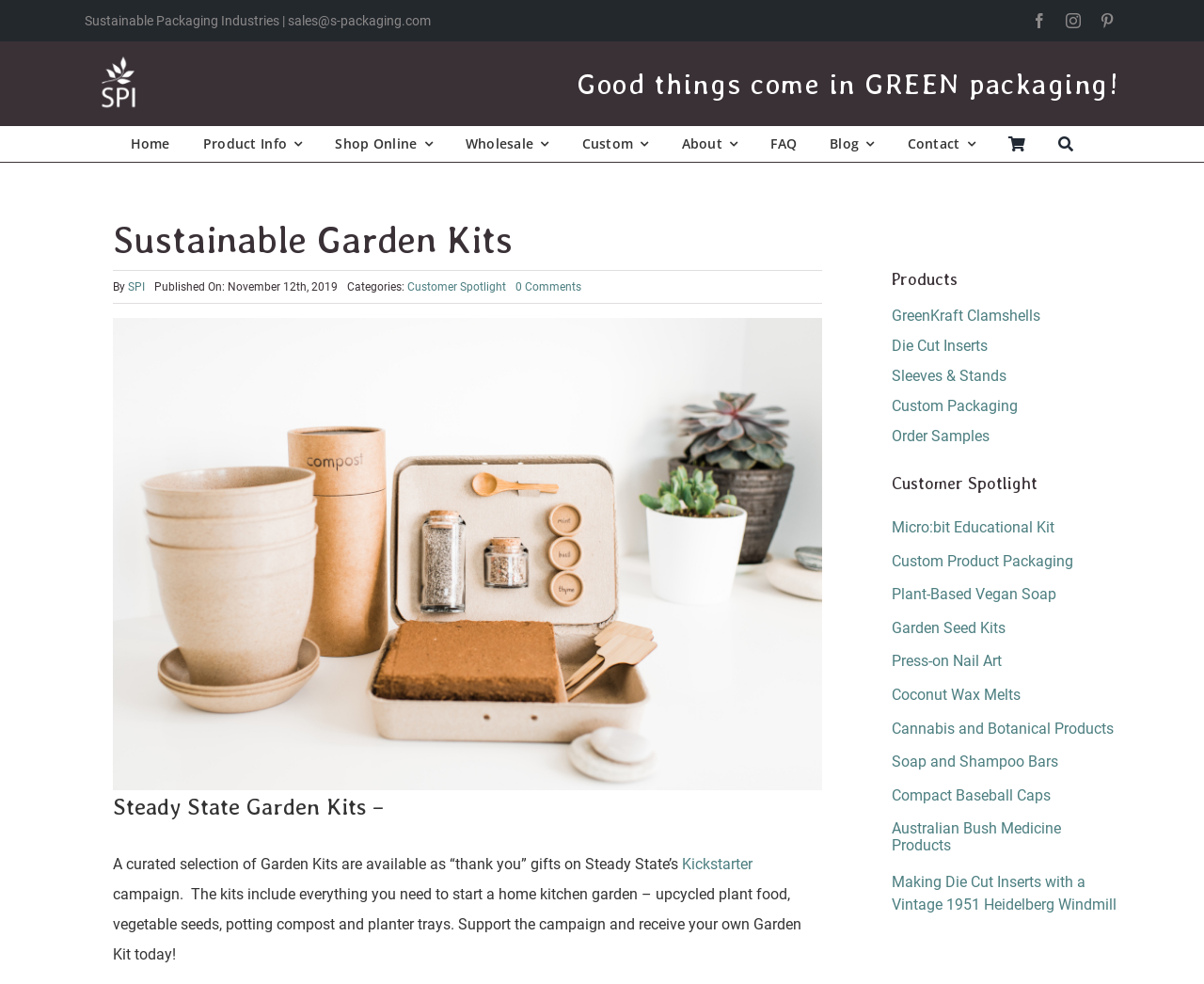What is the company name?
Based on the image, respond with a single word or phrase.

Sustainable Packaging Industries